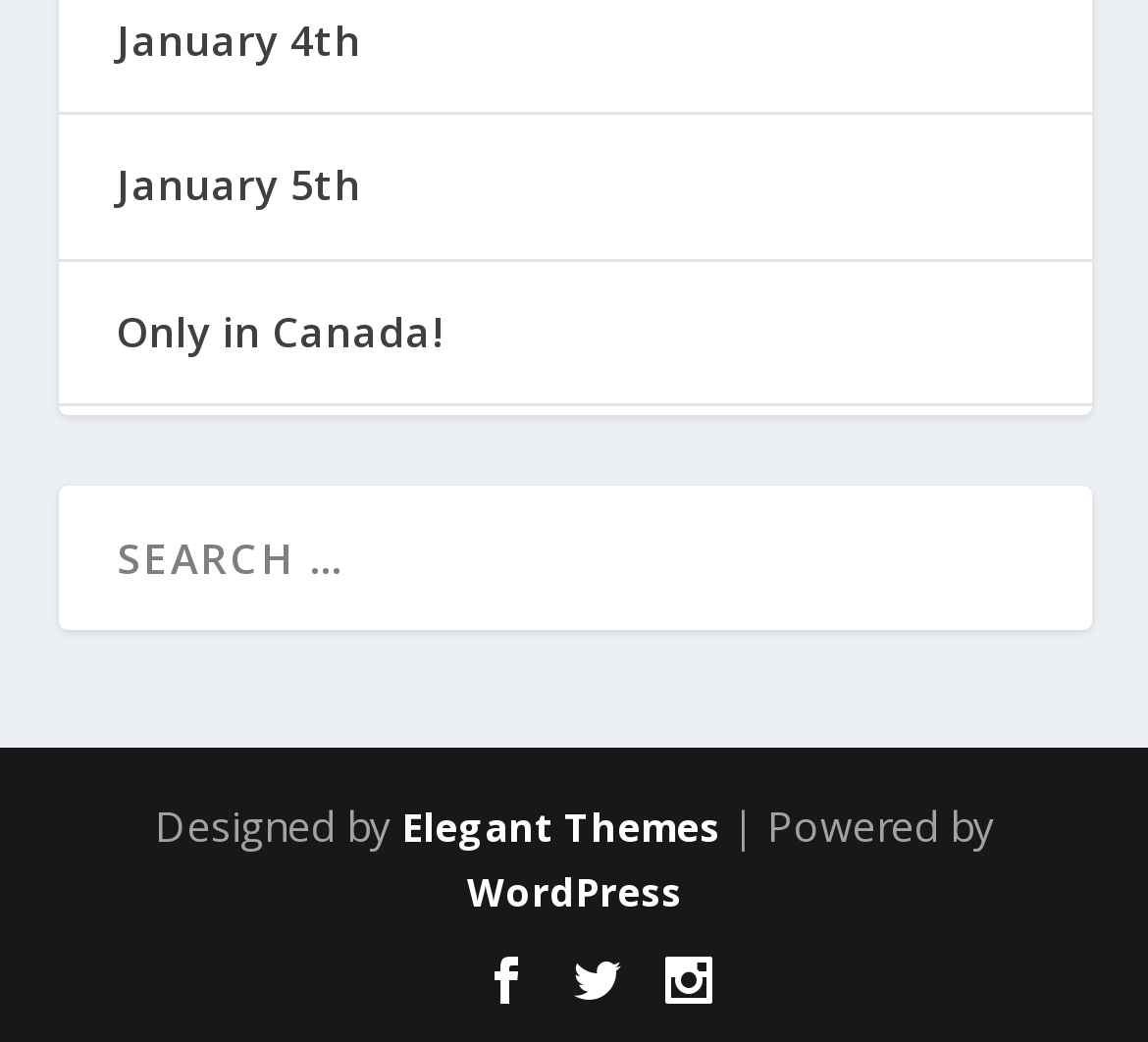Find the bounding box coordinates for the area you need to click to carry out the instruction: "Search for a recipe". The coordinates should be four float numbers between 0 and 1, indicated as [left, top, right, bottom].

[0.05, 0.466, 0.95, 0.605]